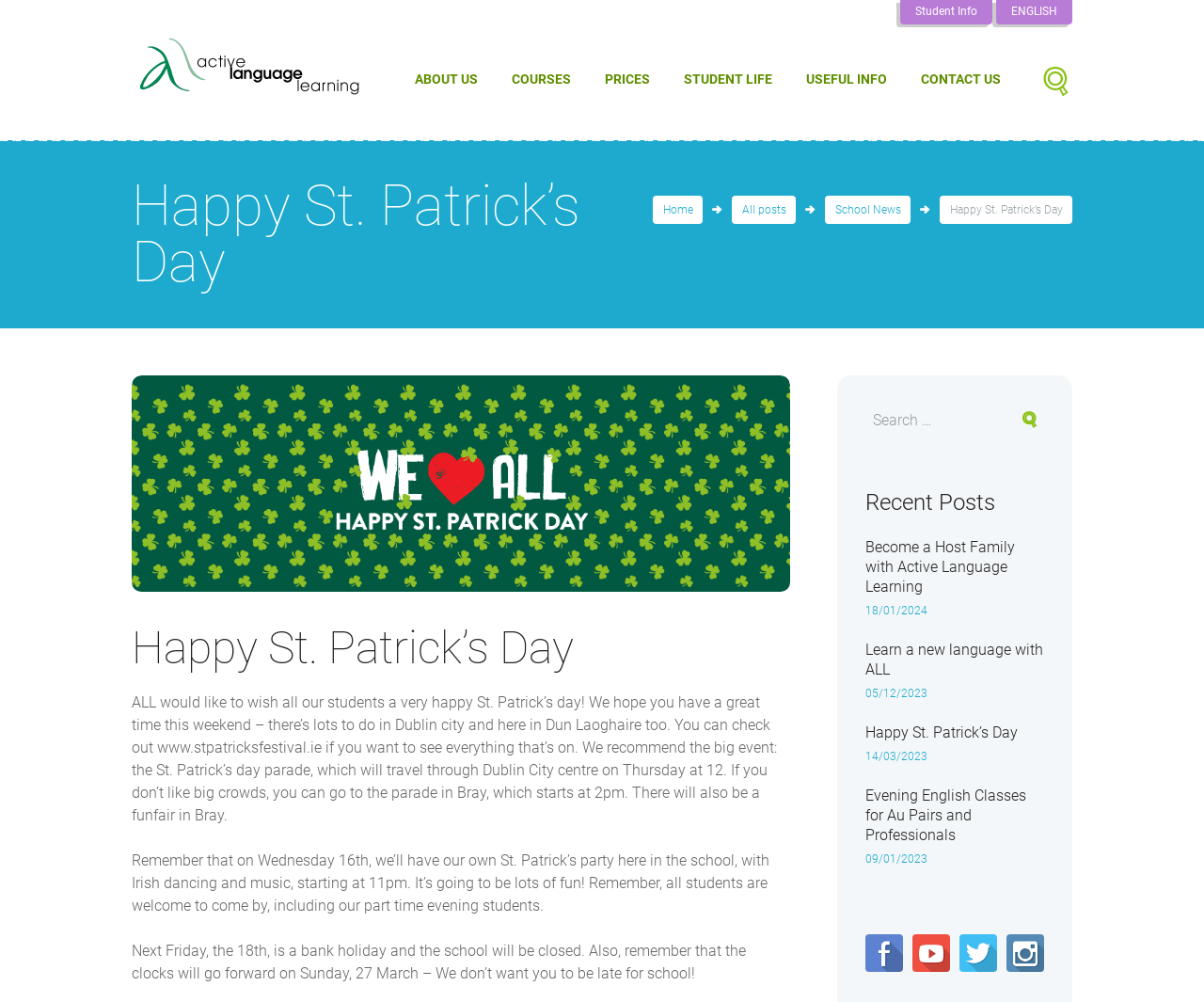Locate the bounding box of the user interface element based on this description: "General".

None